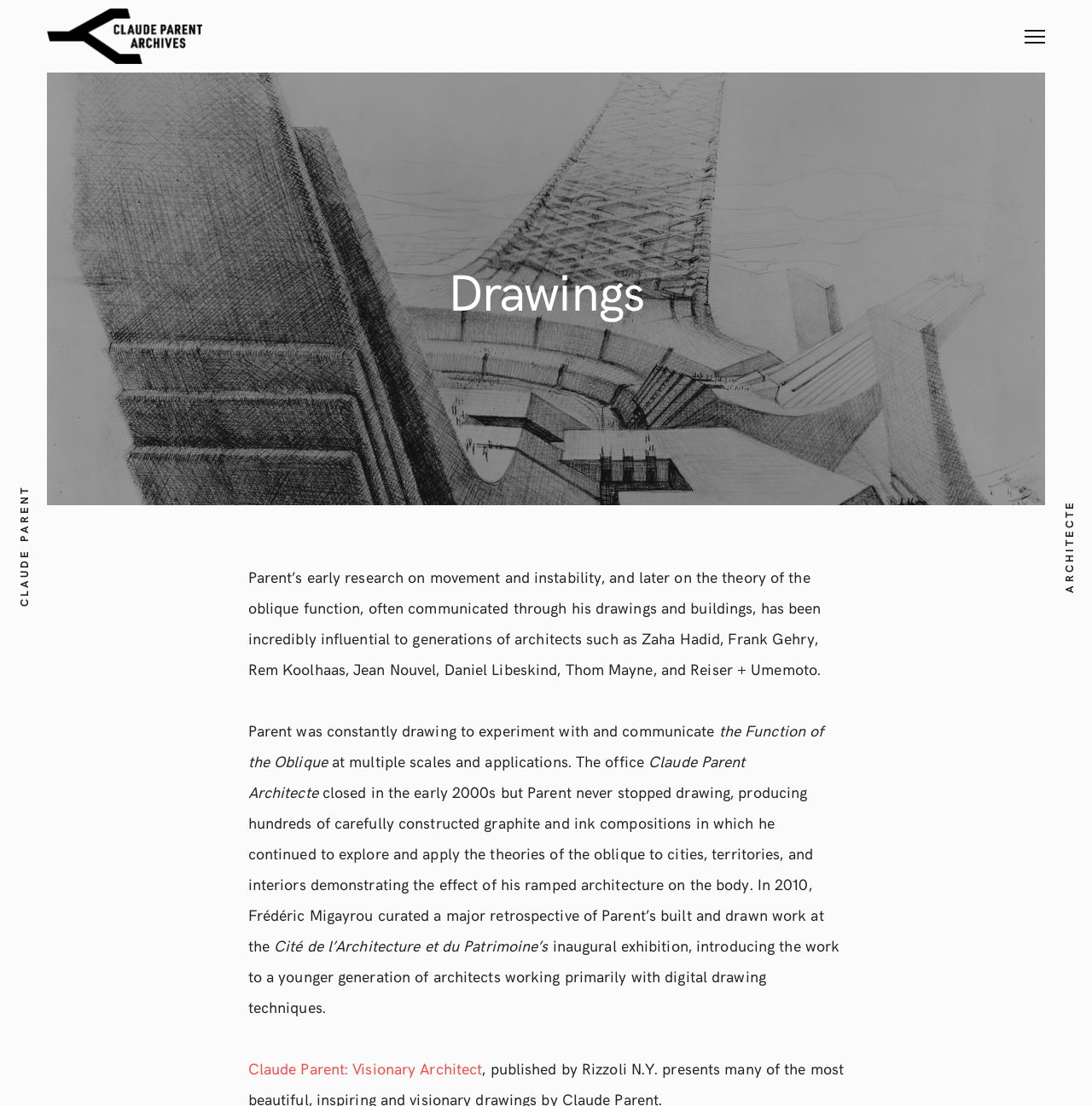Respond concisely with one word or phrase to the following query:
What is the name of the curator?

Frédéric Migayrou